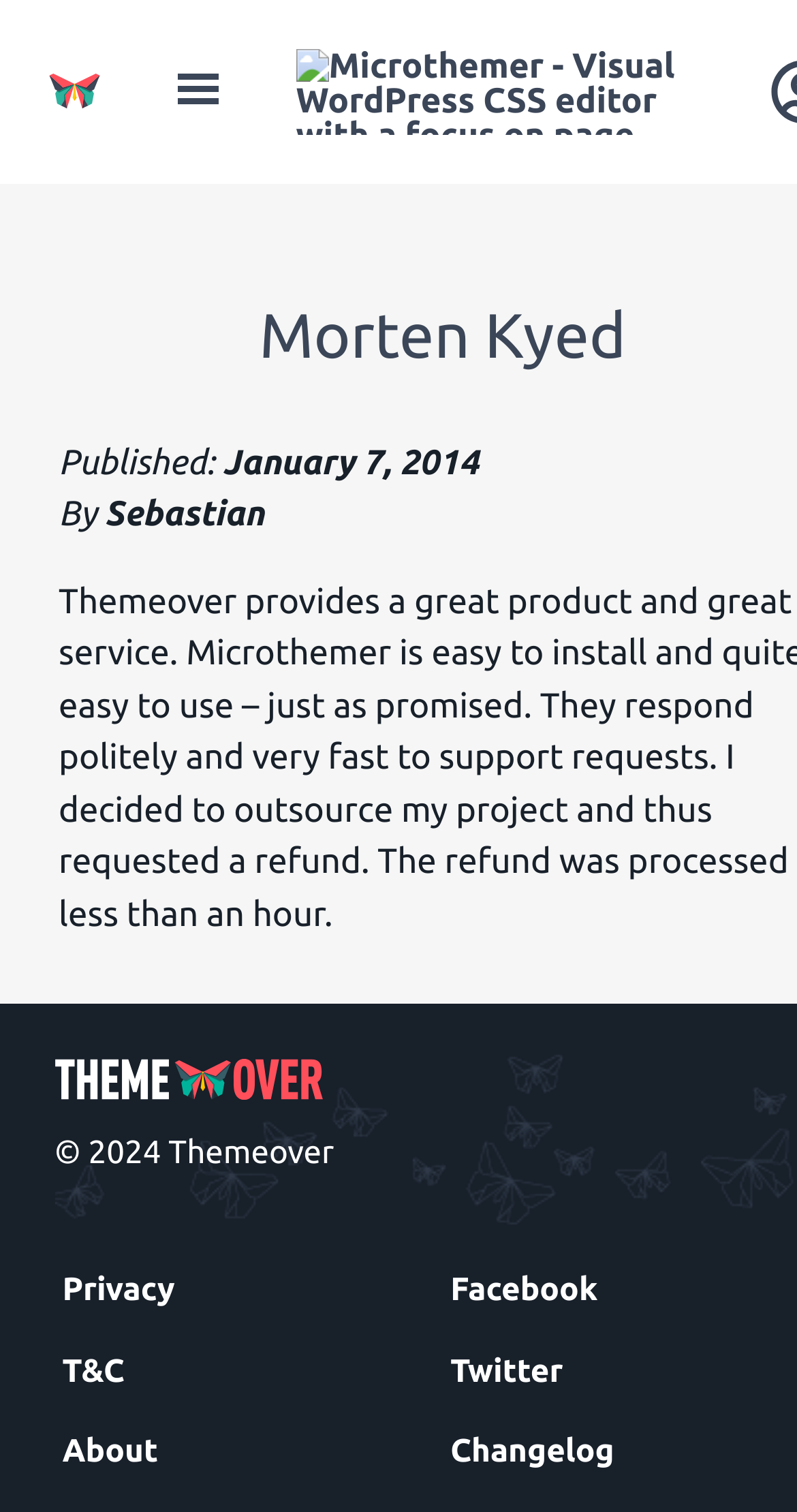Please find the bounding box coordinates of the element that needs to be clicked to perform the following instruction: "follow on Facebook". The bounding box coordinates should be four float numbers between 0 and 1, represented as [left, top, right, bottom].

[0.565, 0.84, 0.75, 0.864]